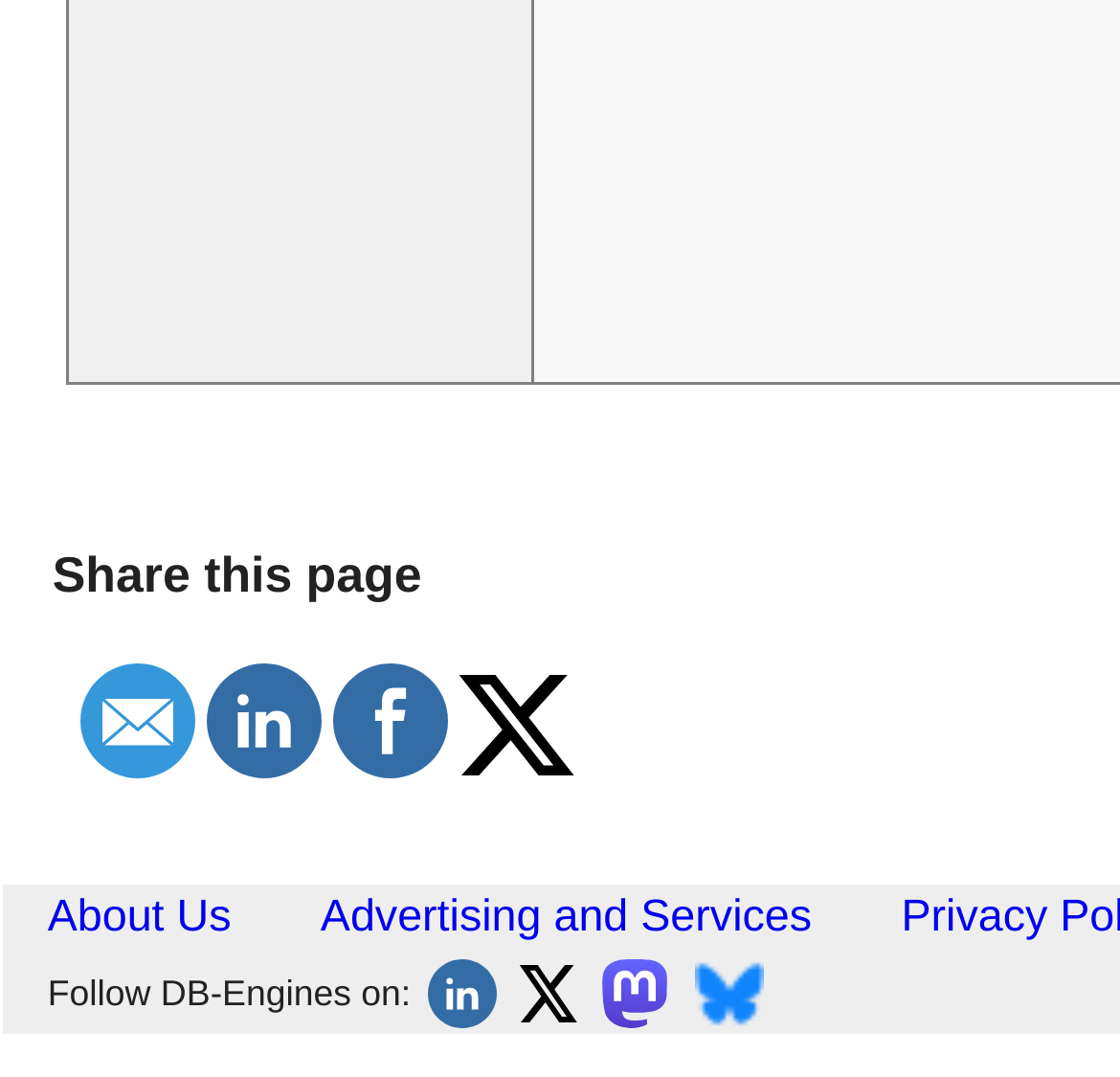Mark the bounding box of the element that matches the following description: "title="Share on Facebook"".

[0.293, 0.686, 0.406, 0.739]